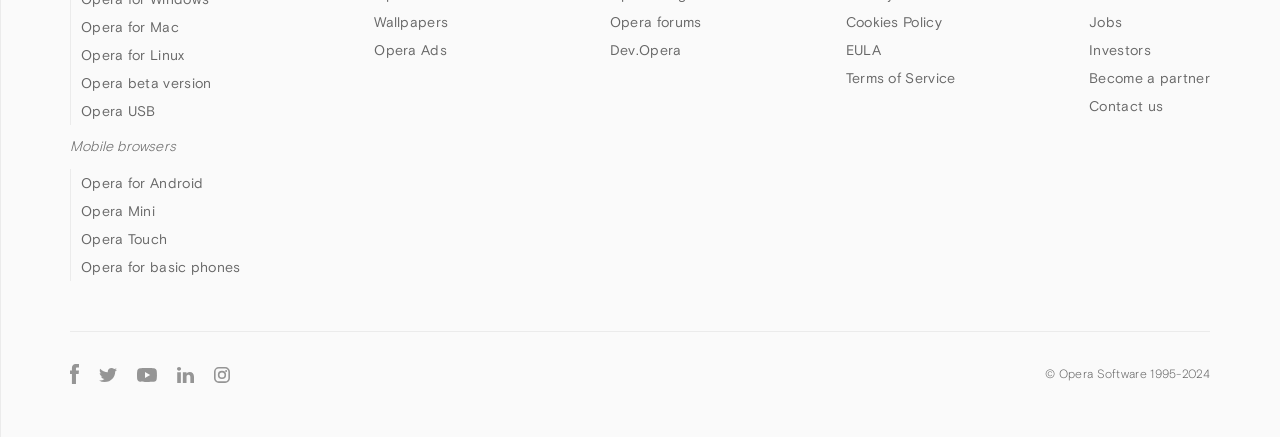Given the webpage screenshot and the description, determine the bounding box coordinates (top-left x, top-left y, bottom-right x, bottom-right y) that define the location of the UI element matching this description: Opera for basic phones

[0.063, 0.592, 0.188, 0.629]